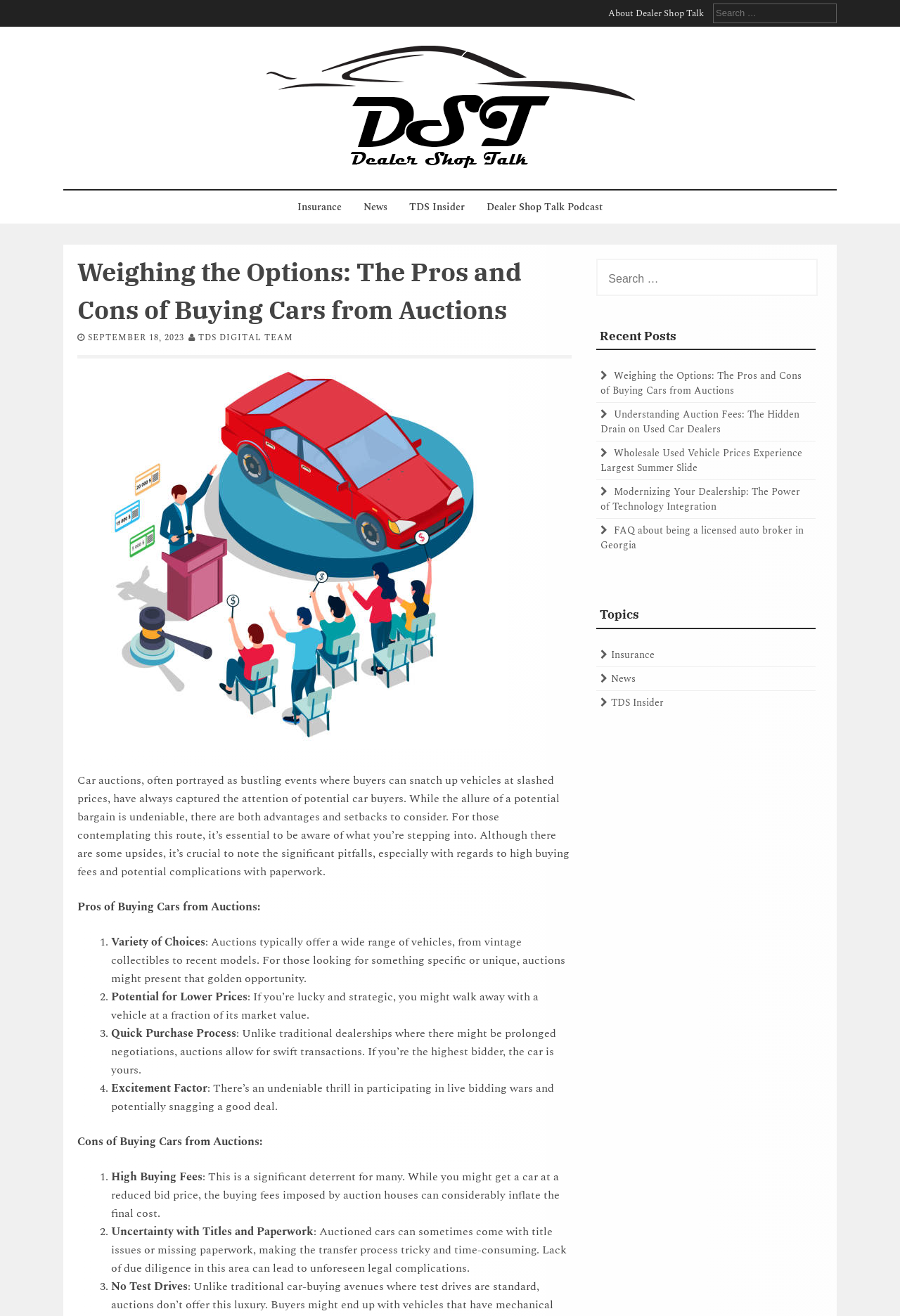Locate the bounding box coordinates of the element that should be clicked to fulfill the instruction: "Read the article about weighing the options of buying cars from auctions".

[0.086, 0.191, 0.635, 0.251]